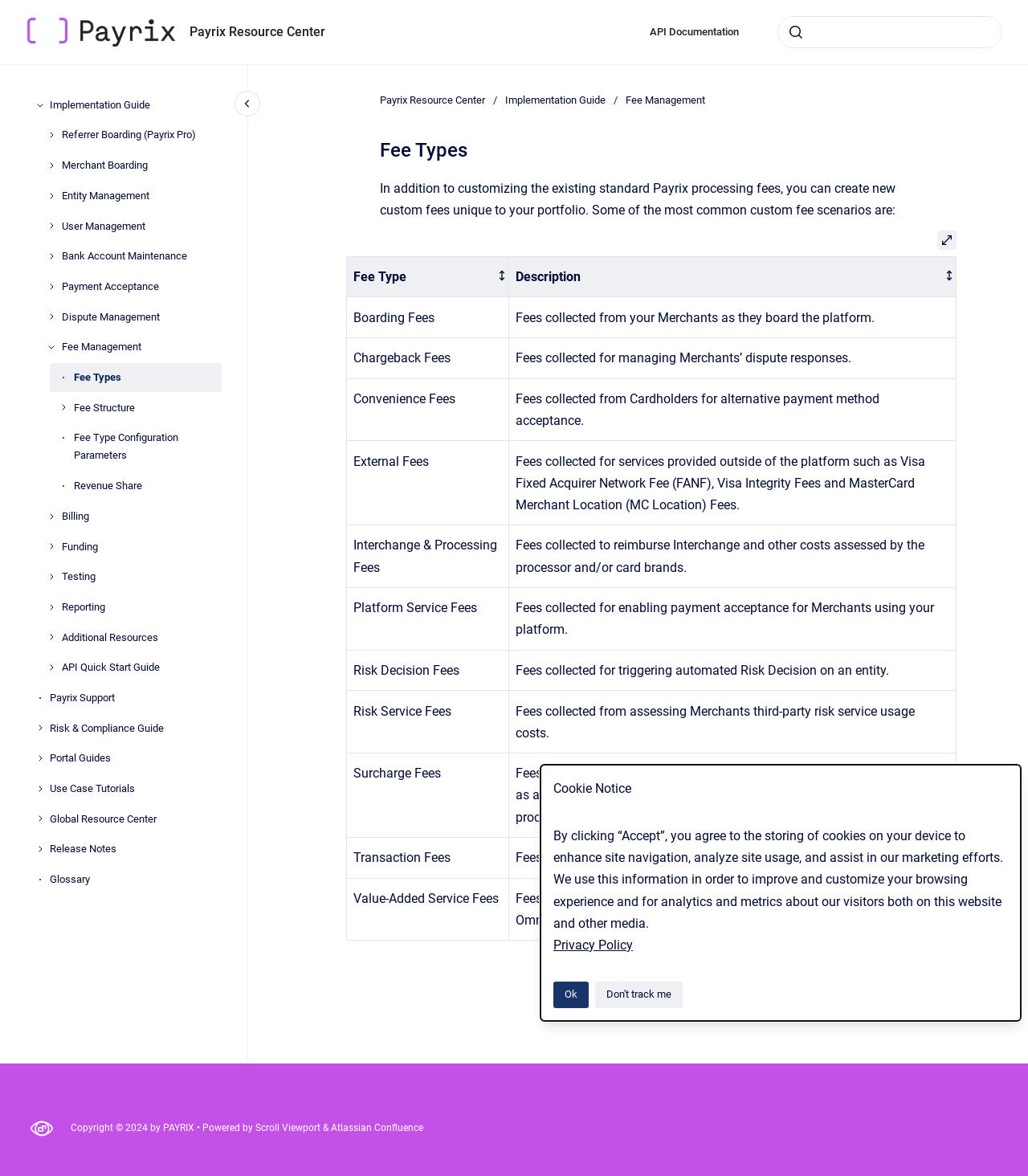Predict the bounding box of the UI element based on this description: "Payment Acceptance".

[0.06, 0.232, 0.216, 0.256]